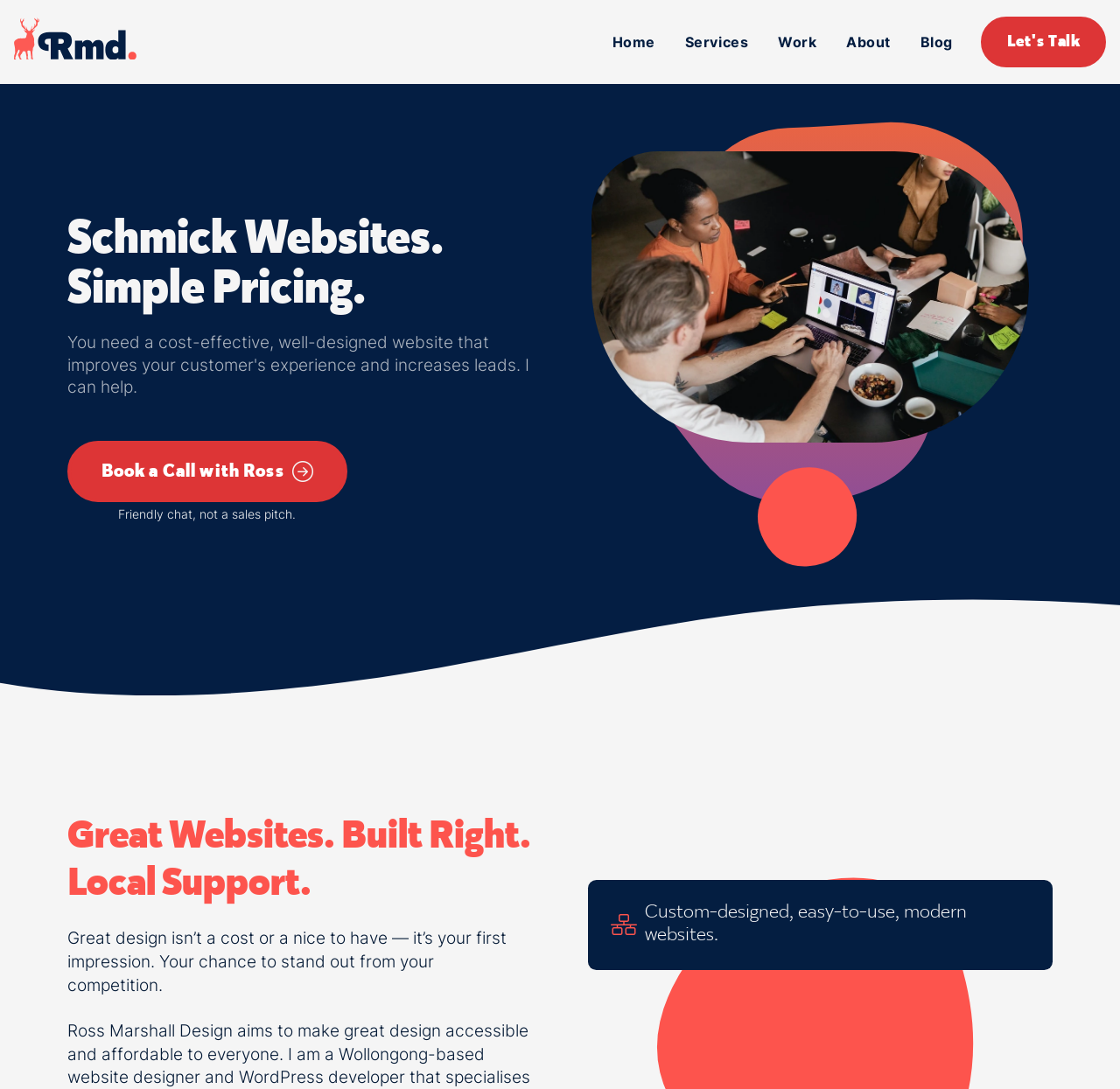Deliver a detailed narrative of the webpage's visual and textual elements.

The webpage is about Ross Marshall Website Design Wollongong, which creates engaging websites that help turn visitors into customers, servicing the Illawarra and Sydney regions. 

At the top left, there is a logo image and a link to "Ross Marshall Design". On the top navigation bar, there are five links: "Home", "Services", "Work", "About", and "Blog", aligned horizontally from left to right. 

On the right side of the top navigation bar, there is a call-to-action link "Let's Talk". Below this link, there is a heading "Schmick Websites. Simple Pricing." followed by a link "Book a Call with Ross" and a short text "Friendly chat, not a sales pitch.". 

Below these elements, there are three images, with the first one being a large background image, the second one showing a person designing a website with WordPress, and the third one being a smaller image. 

Further down, there is a heading "Great Websites. Built Right. Local Support." followed by a paragraph of text explaining the importance of great design for a website. Below this, there are two lines of text describing the features of the websites designed by Ross Marshall, including custom design, ease of use, modern look, great performance, and fast loading on all devices.